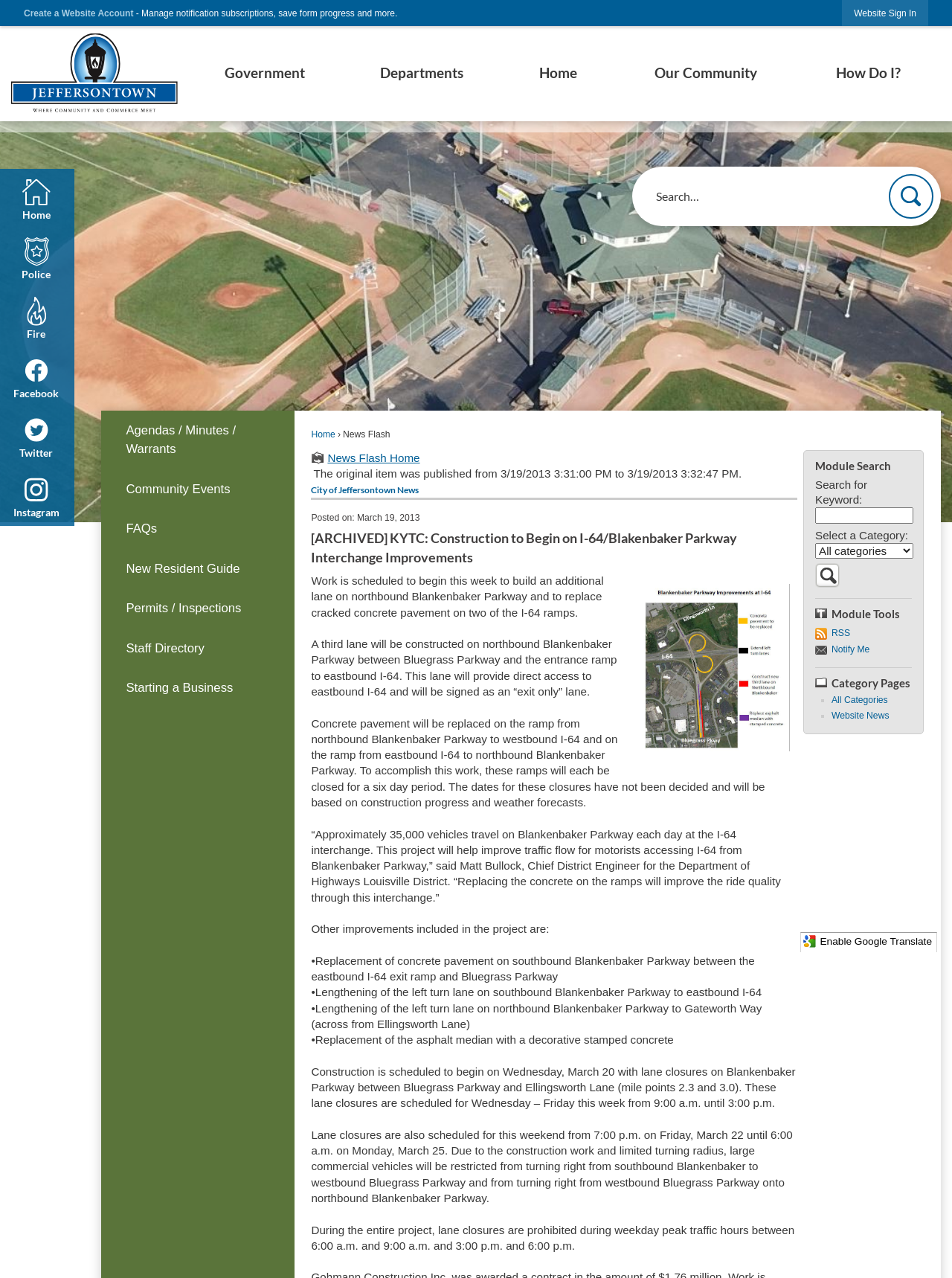Please find the bounding box coordinates of the element that must be clicked to perform the given instruction: "Create a Website Account". The coordinates should be four float numbers from 0 to 1, i.e., [left, top, right, bottom].

[0.025, 0.006, 0.14, 0.015]